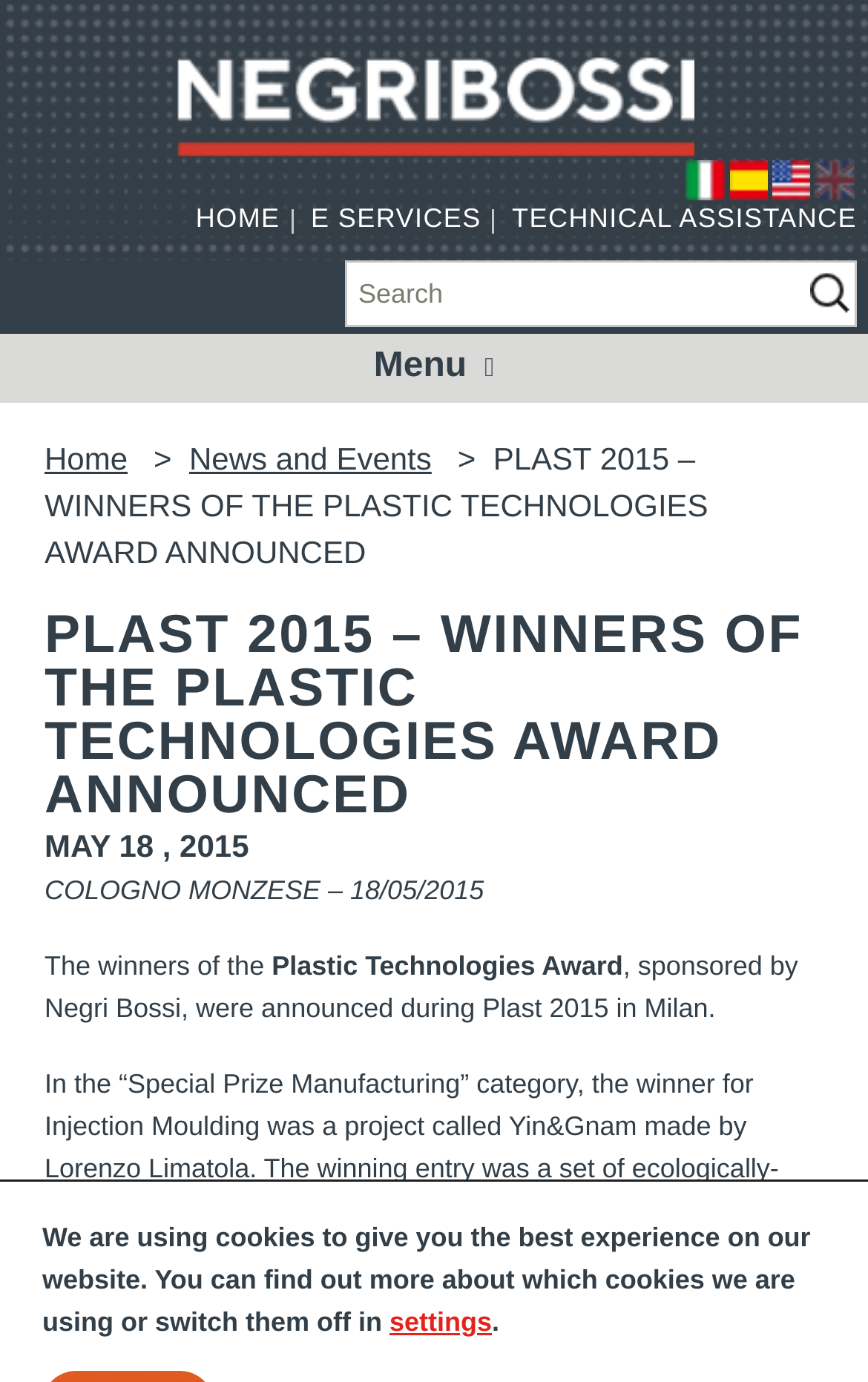Determine the bounding box coordinates for the clickable element required to fulfill the instruction: "Click the Negri Bossi logo". Provide the coordinates as four float numbers between 0 and 1, i.e., [left, top, right, bottom].

[0.201, 0.04, 0.799, 0.114]